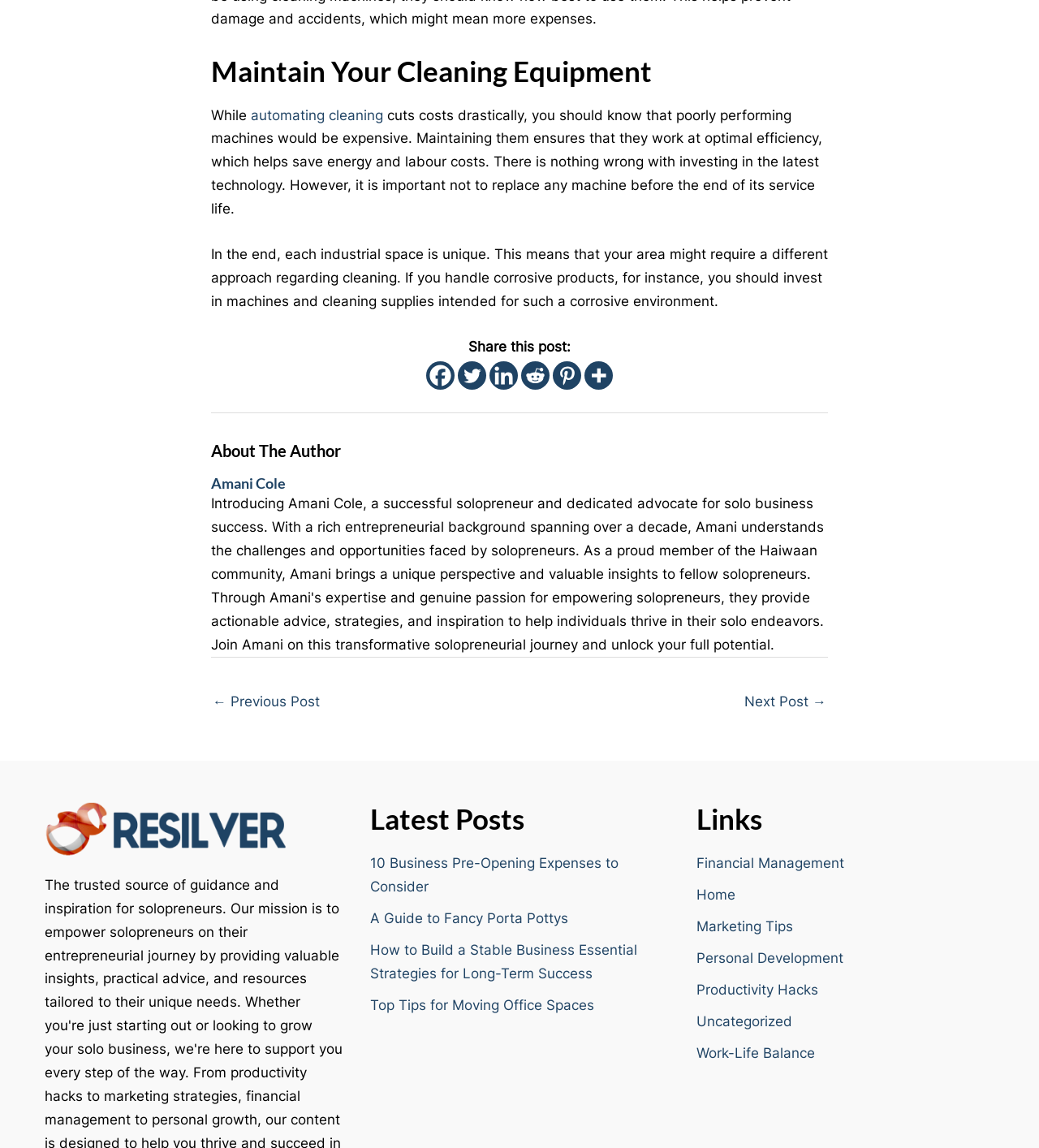Determine the bounding box coordinates of the element that should be clicked to execute the following command: "Go to the next post".

[0.716, 0.598, 0.795, 0.626]